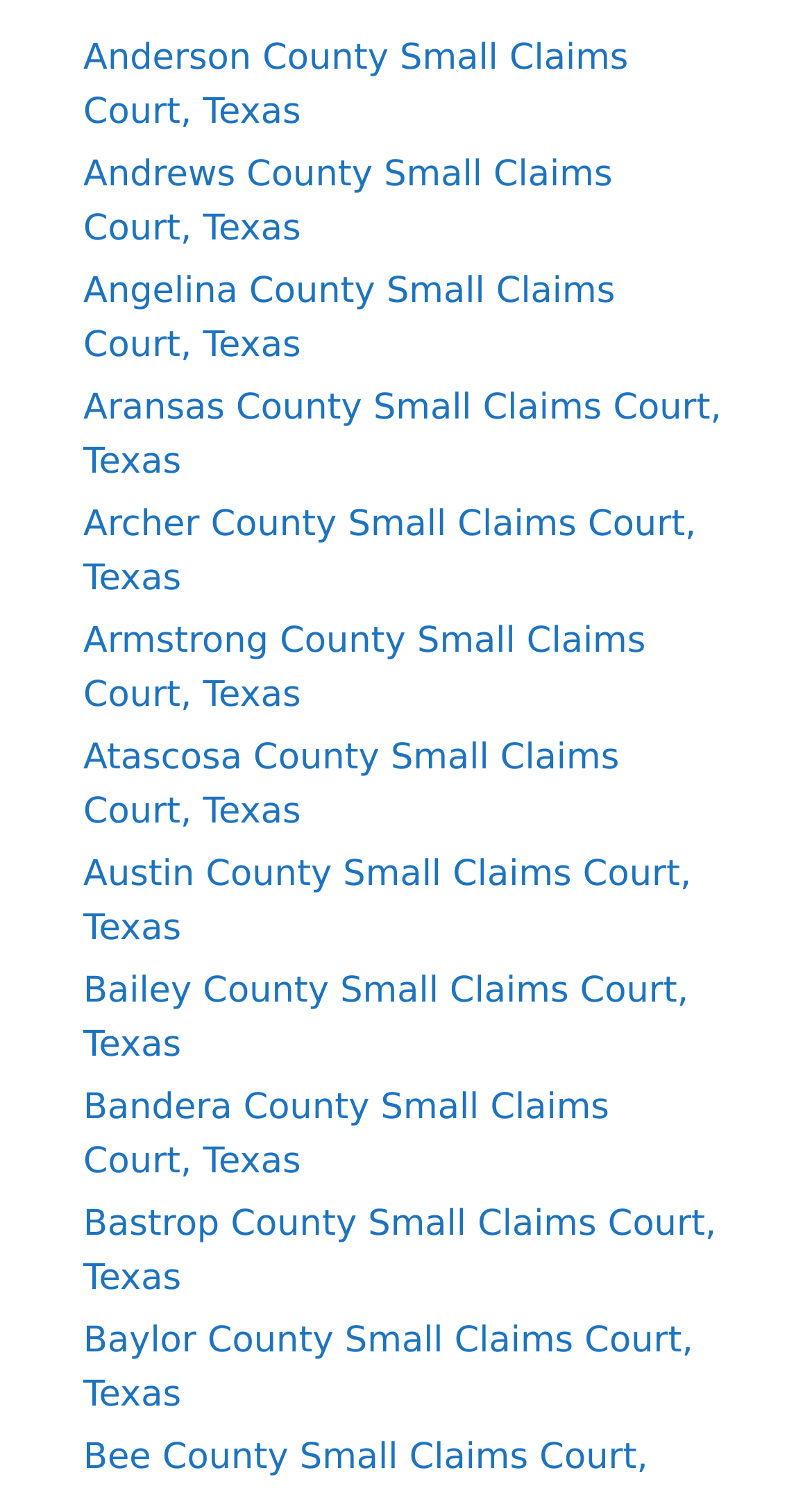What is the name of the county that starts with 'B' and has a link at the bottom of the webpage?
We need a detailed and meticulous answer to the question.

The link at the bottom of the webpage is 'Baylor County Small Claims Court, Texas', and it starts with the letter 'B', so the answer is Baylor County.